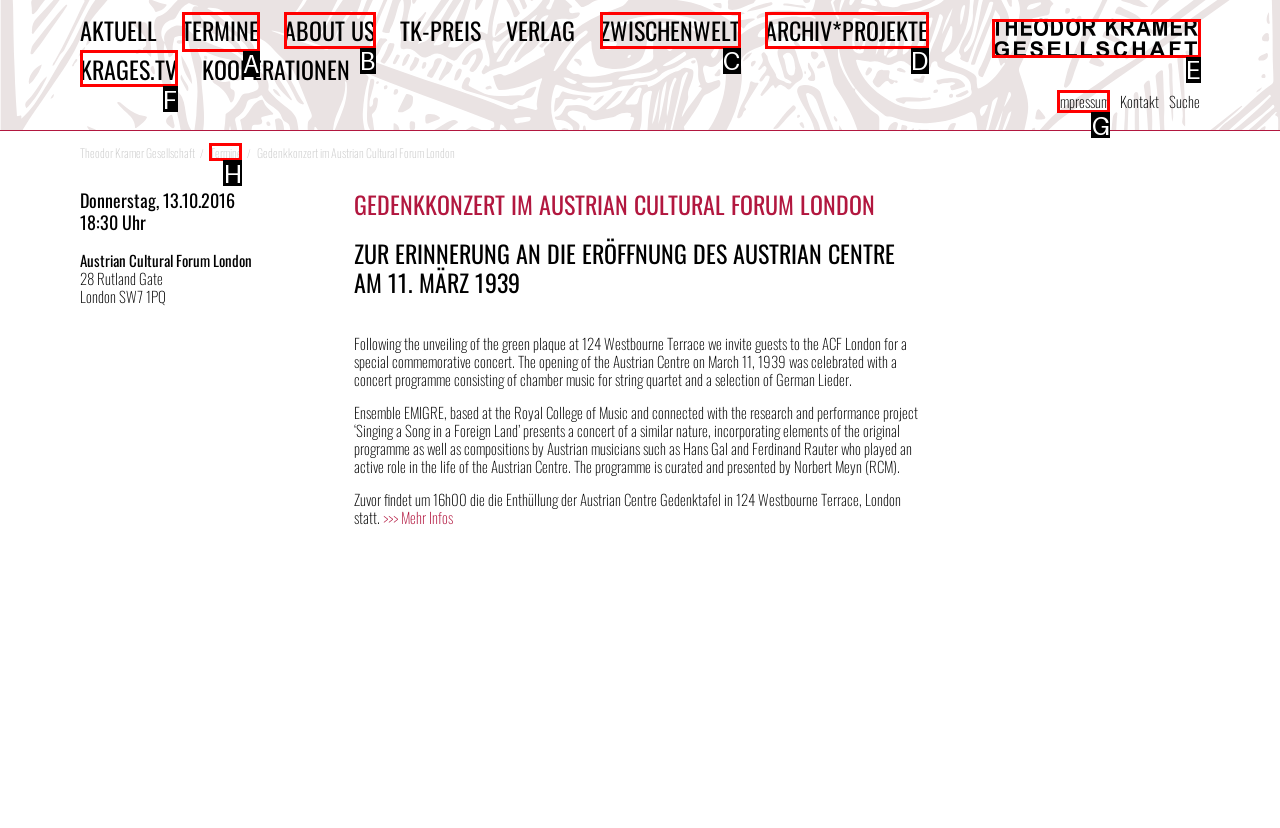Determine the letter of the element you should click to carry out the task: Visit the Impressum page
Answer with the letter from the given choices.

G